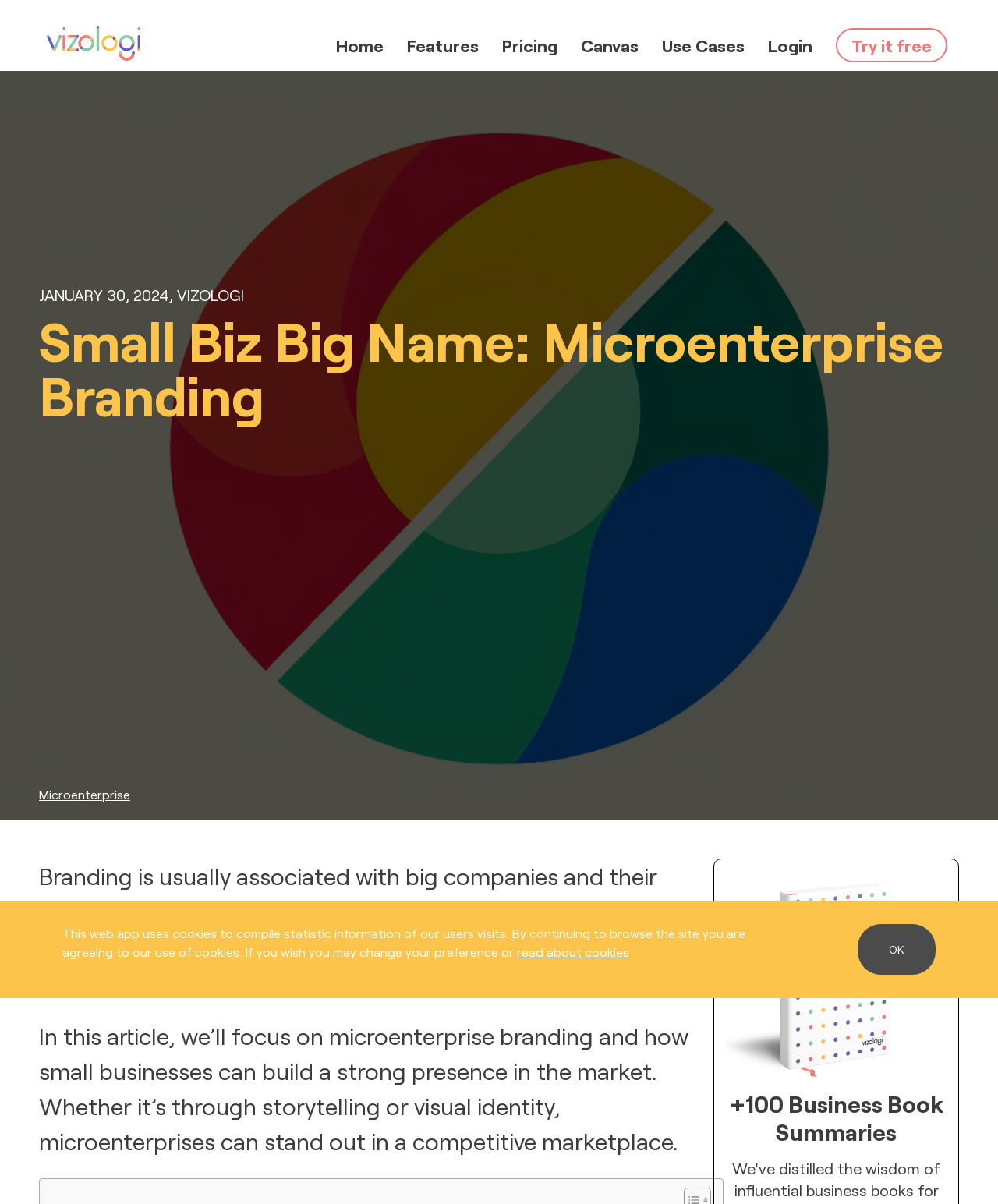How many links are present in the top navigation bar? Based on the screenshot, please respond with a single word or phrase.

6